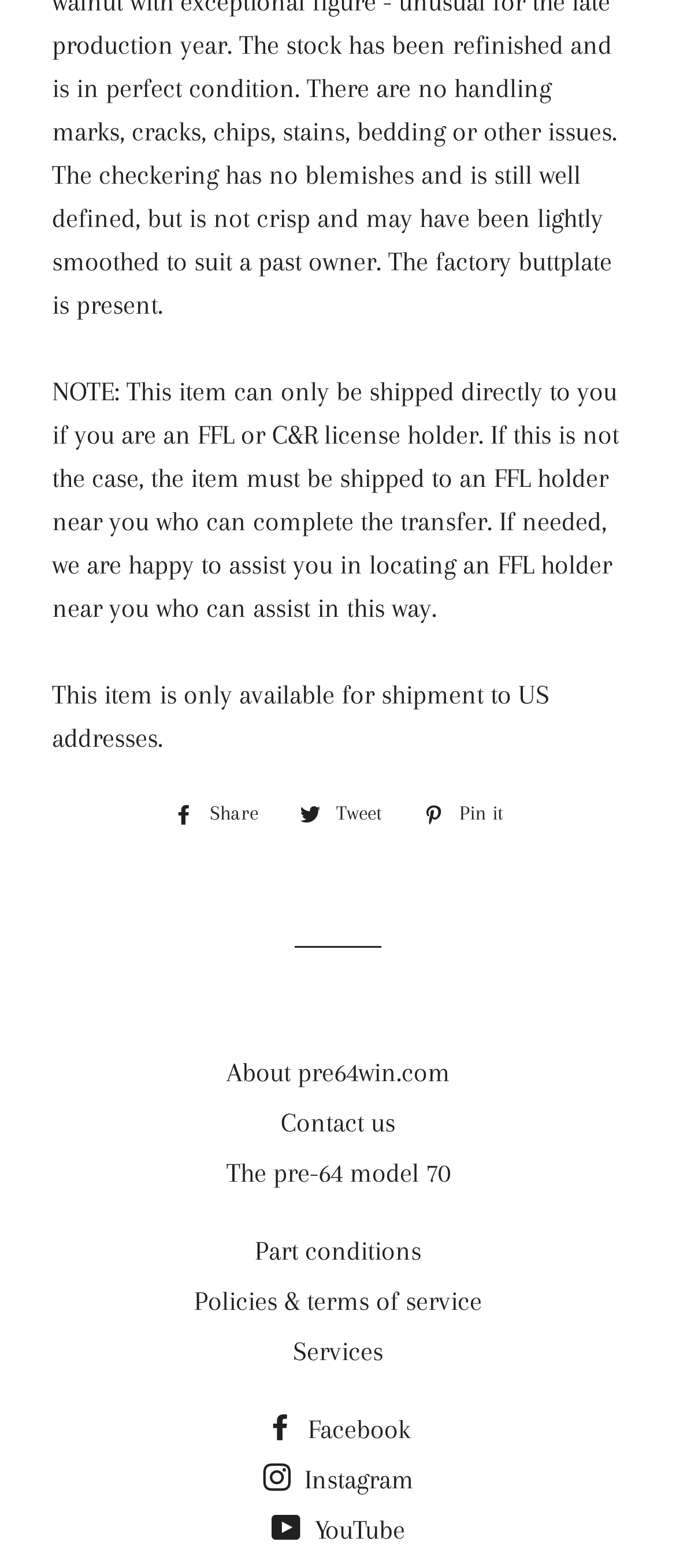Please find and report the bounding box coordinates of the element to click in order to perform the following action: "Follow on YouTube". The coordinates should be expressed as four float numbers between 0 and 1, in the format [left, top, right, bottom].

[0.401, 0.965, 0.599, 0.985]